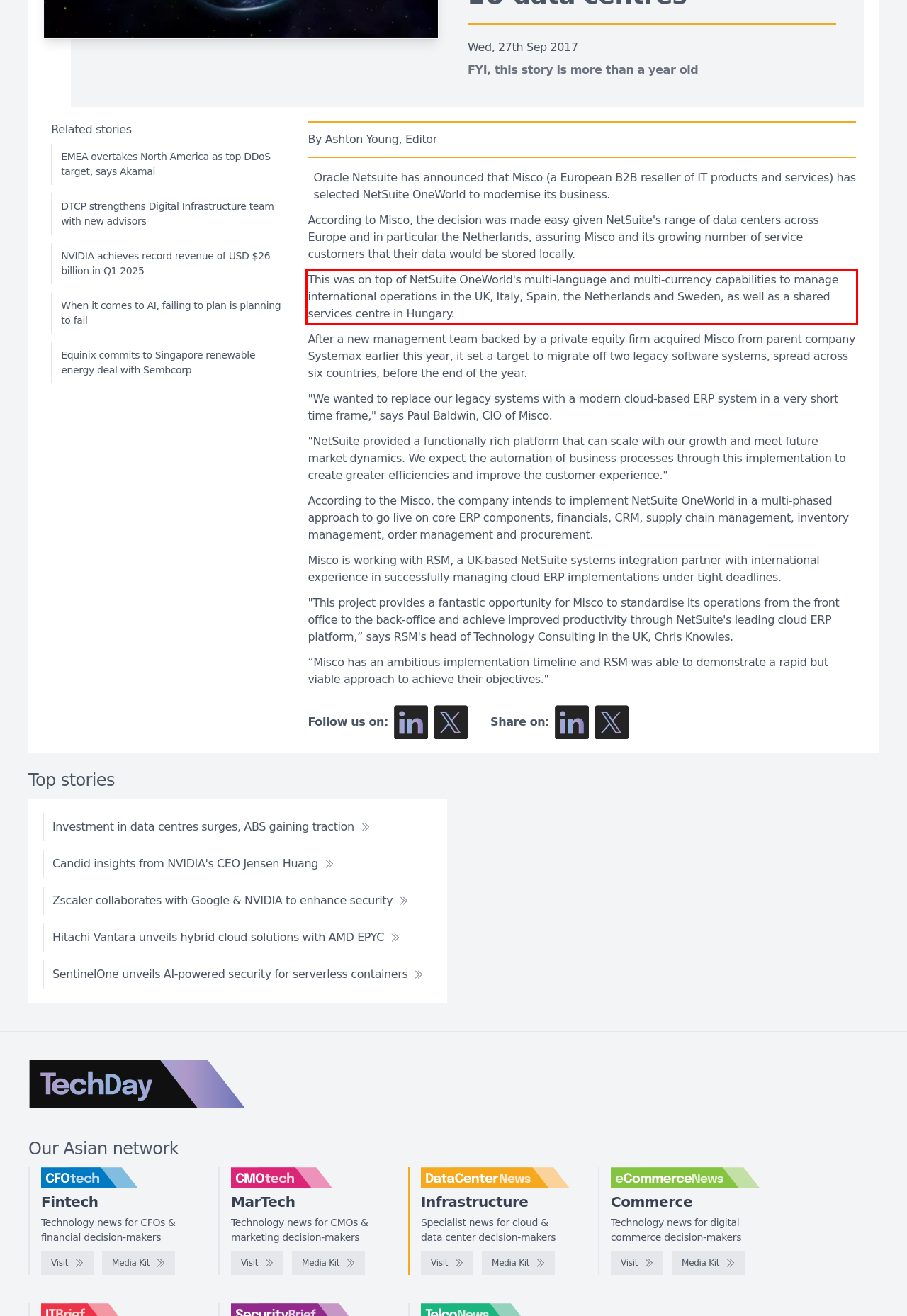Observe the screenshot of the webpage that includes a red rectangle bounding box. Conduct OCR on the content inside this red bounding box and generate the text.

This was on top of NetSuite OneWorld's multi-language and multi-currency capabilities to manage international operations in the UK, Italy, Spain, the Netherlands and Sweden, as well as a shared services centre in Hungary.